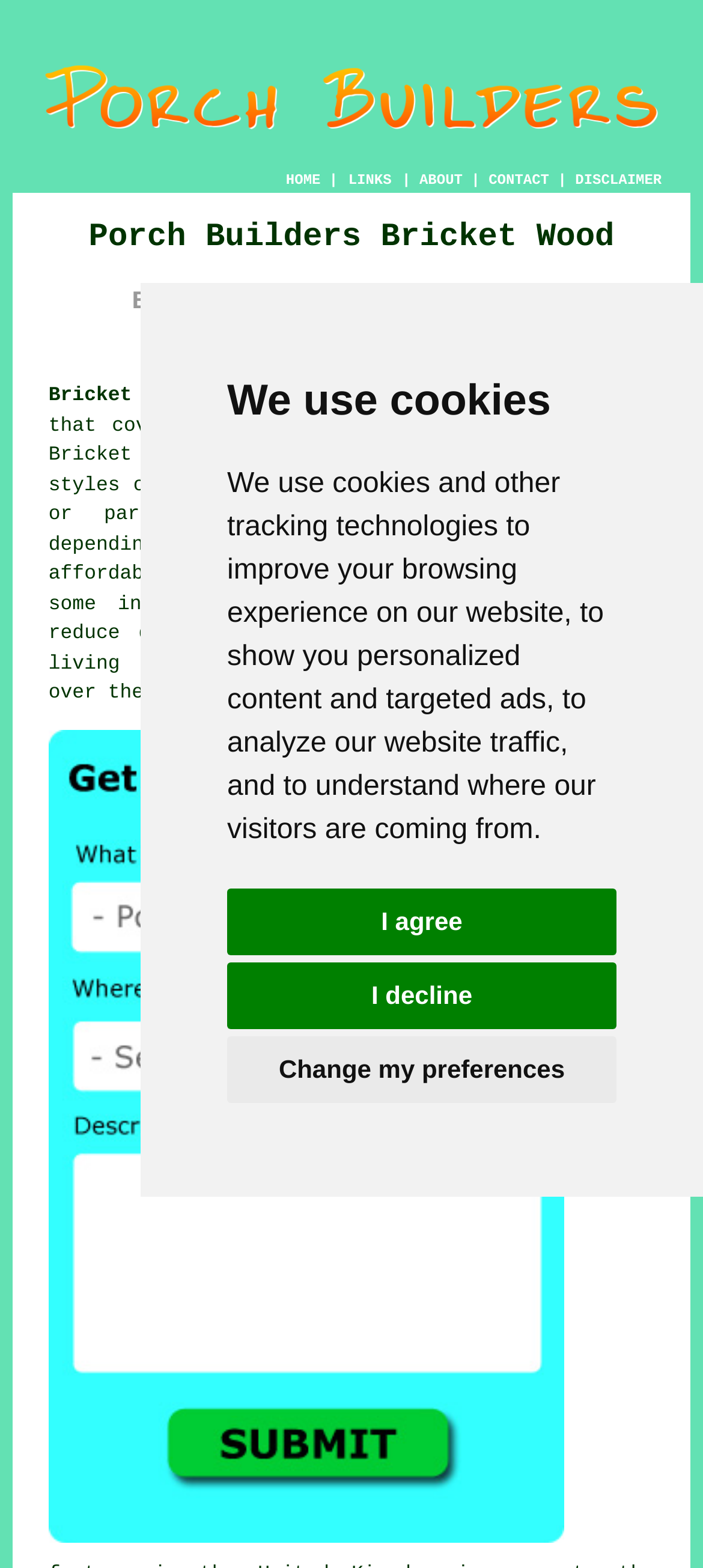Refer to the screenshot and give an in-depth answer to this question: What is the purpose of a porch?

According to the webpage, a porch is a structure that covers the doorway to a building or home, and it can be an affordable and comparatively simple way to add some individuality to an otherwise plain wall, reduce draughts, and create a bit of additional living space.